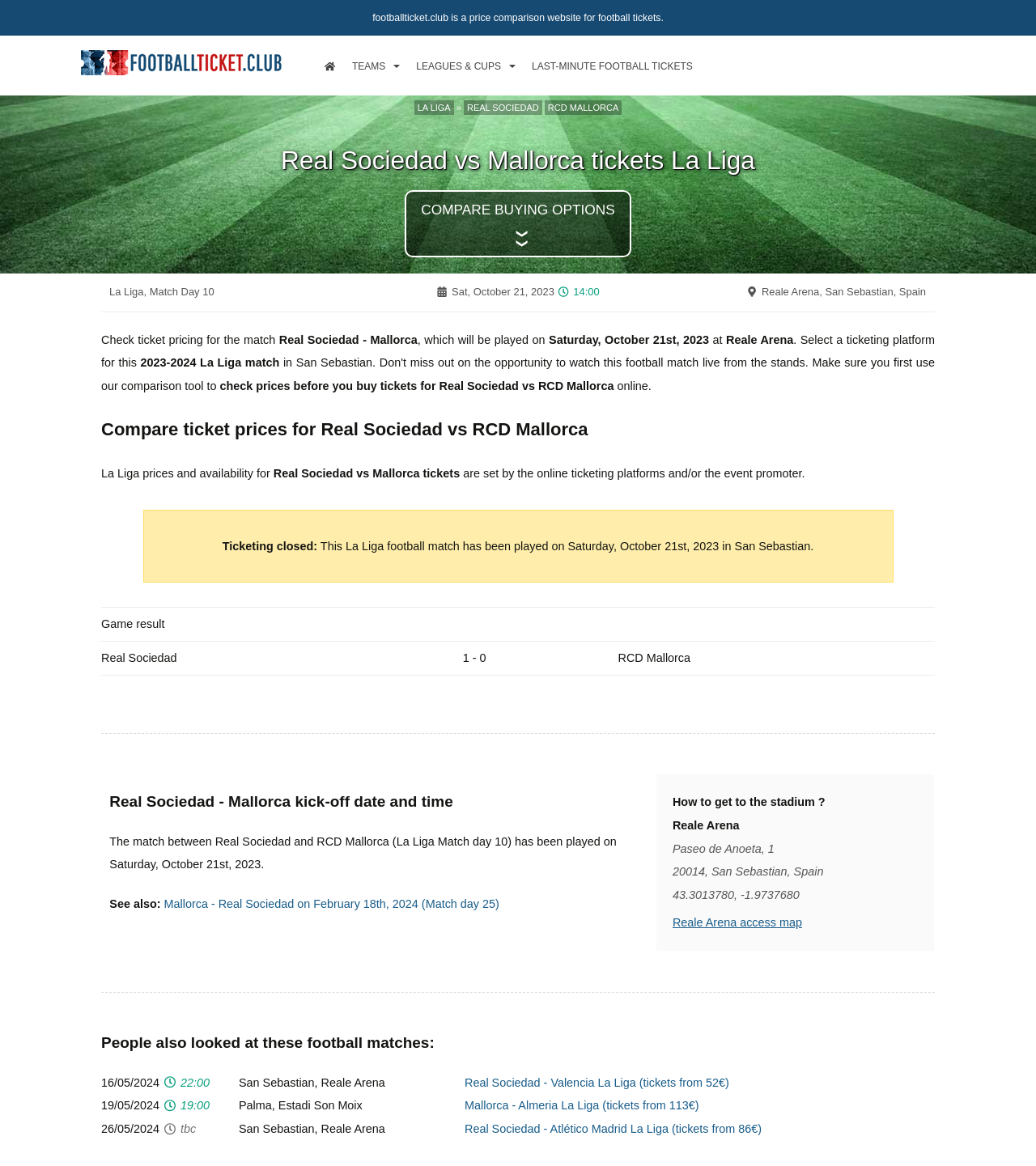What is the name of the stadium where the match is taking place?
Answer the question with detailed information derived from the image.

I found the answer by looking at the webpage content, specifically the section that describes the match details, where it mentions 'Reale Arena in San Sebastian' as the venue for the match.